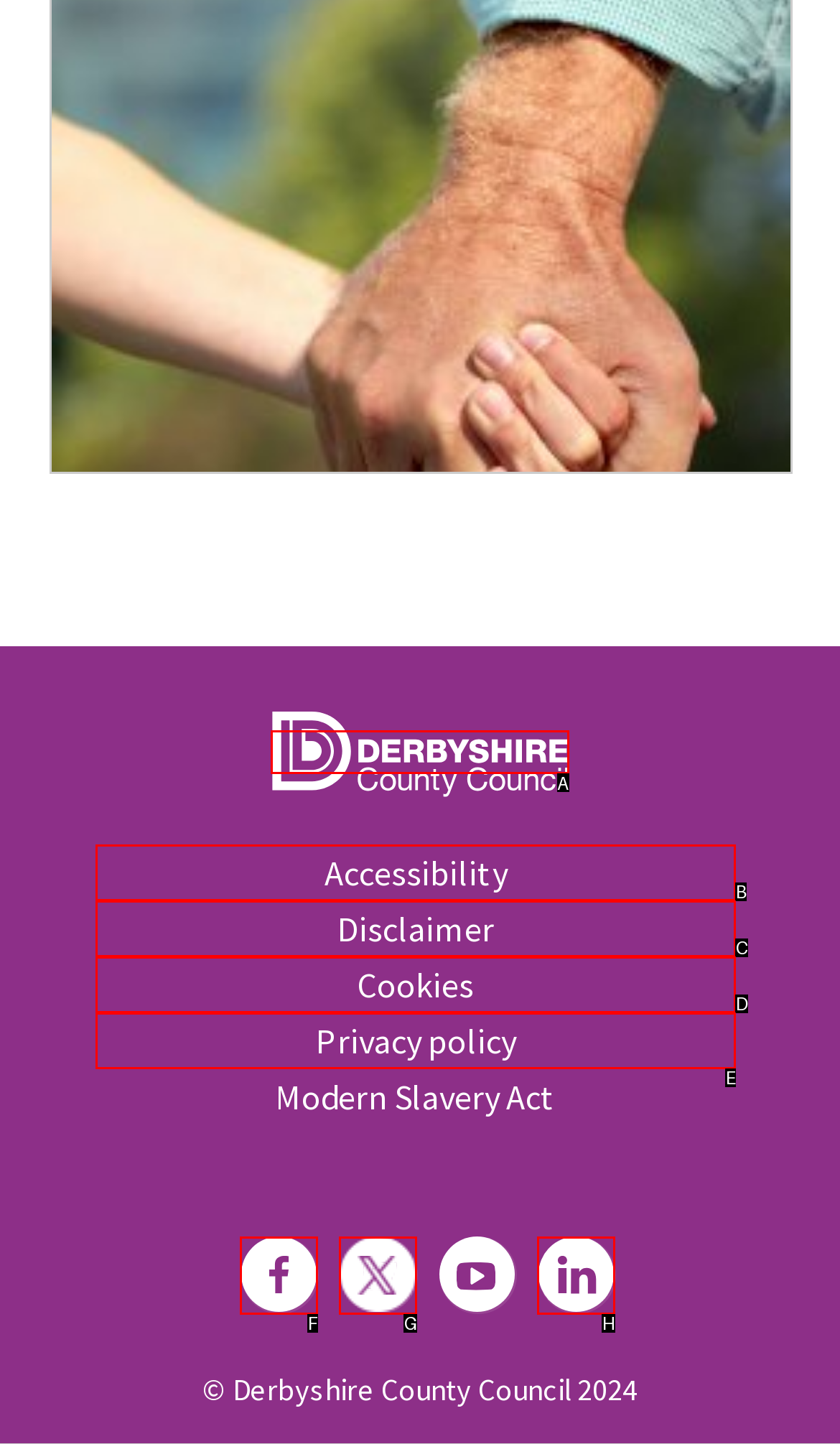Determine the HTML element to click for the instruction: Click on the 'Top-Rated Sockets and Lights for Modern Homes' link.
Answer with the letter corresponding to the correct choice from the provided options.

None